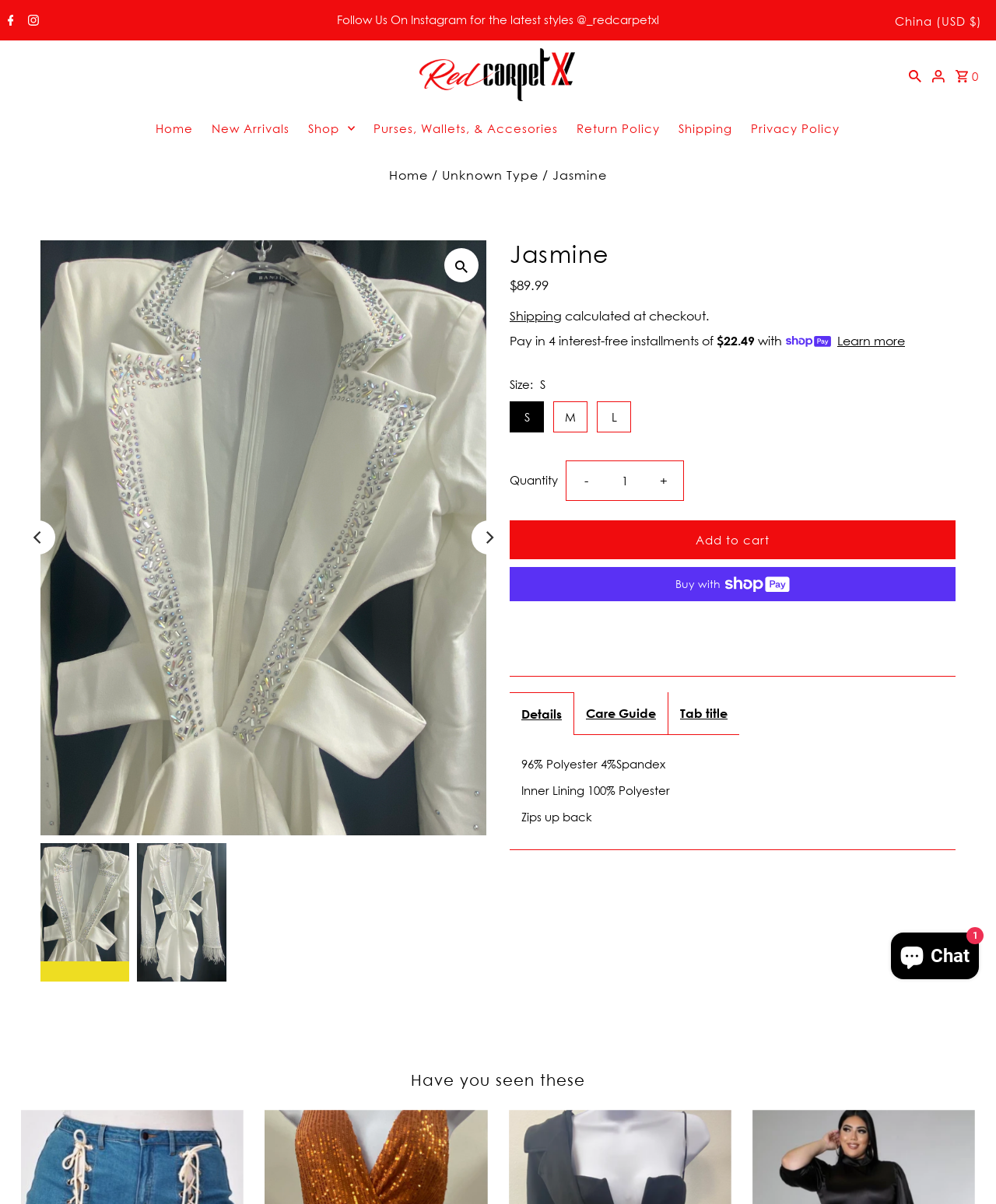Please give a concise answer to this question using a single word or phrase: 
What is the brand name of the boutique?

The Red Carpet Boutique, LLC